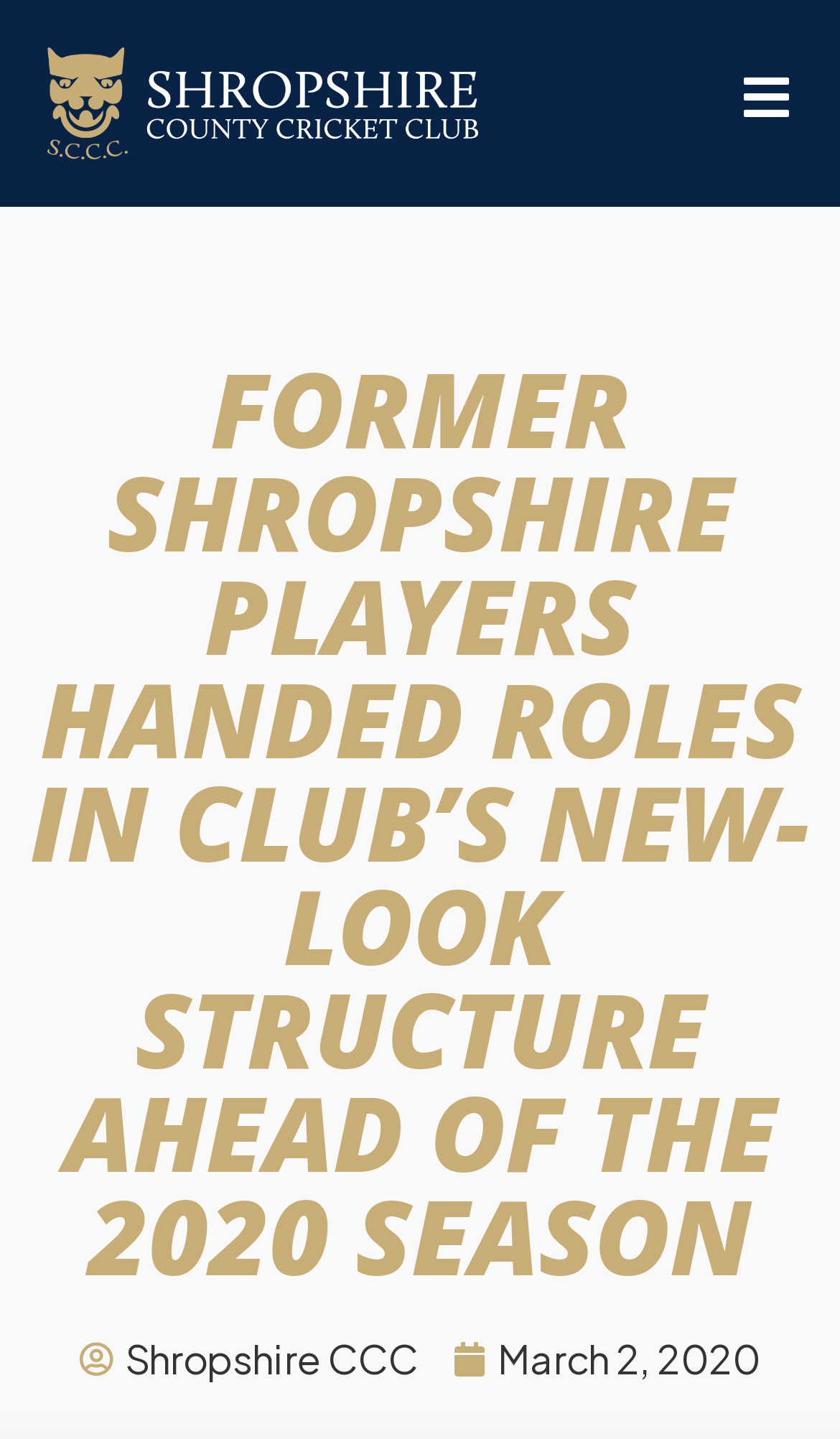Given the element description: "alt="Shropshire County Cricket Club Logo"", predict the bounding box coordinates of the UI element it refers to, using four float numbers between 0 and 1, i.e., [left, top, right, bottom].

[0.056, 0.033, 0.569, 0.111]